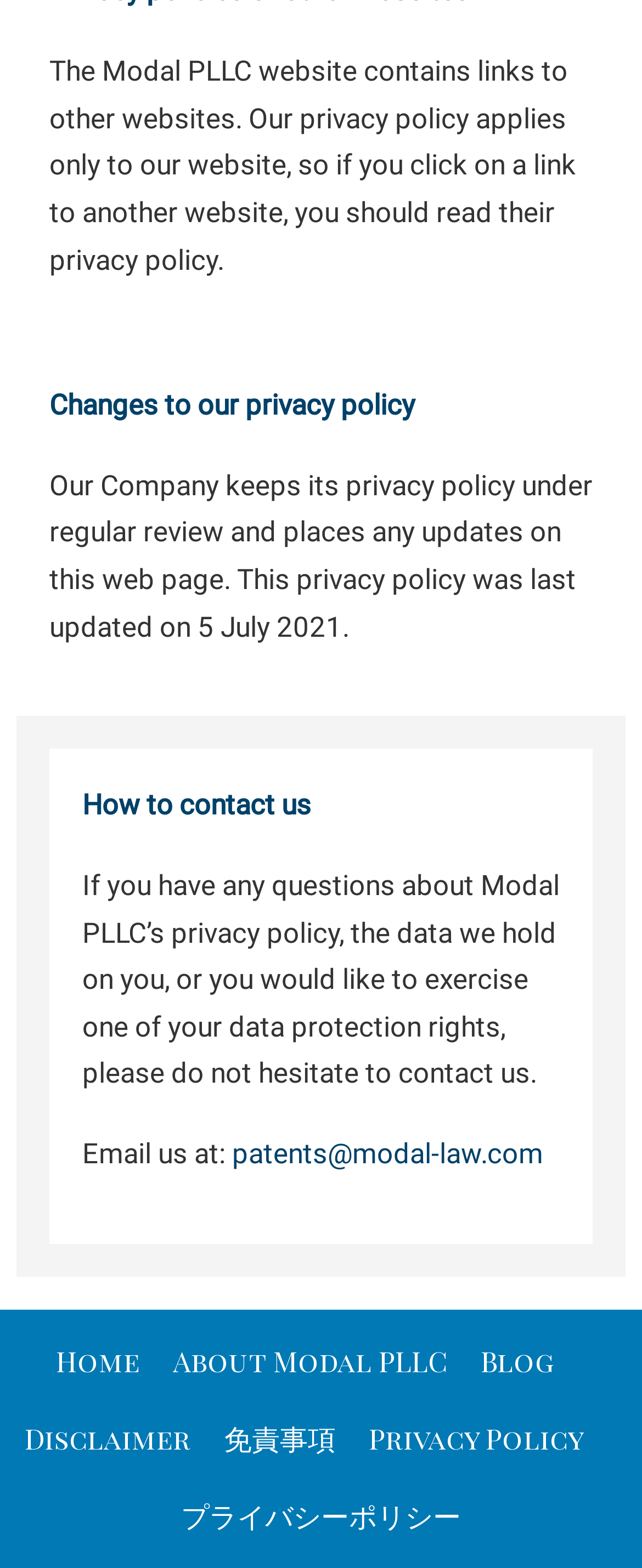Please find the bounding box coordinates of the element's region to be clicked to carry out this instruction: "Email patents@modal-law.com".

[0.362, 0.725, 0.846, 0.746]